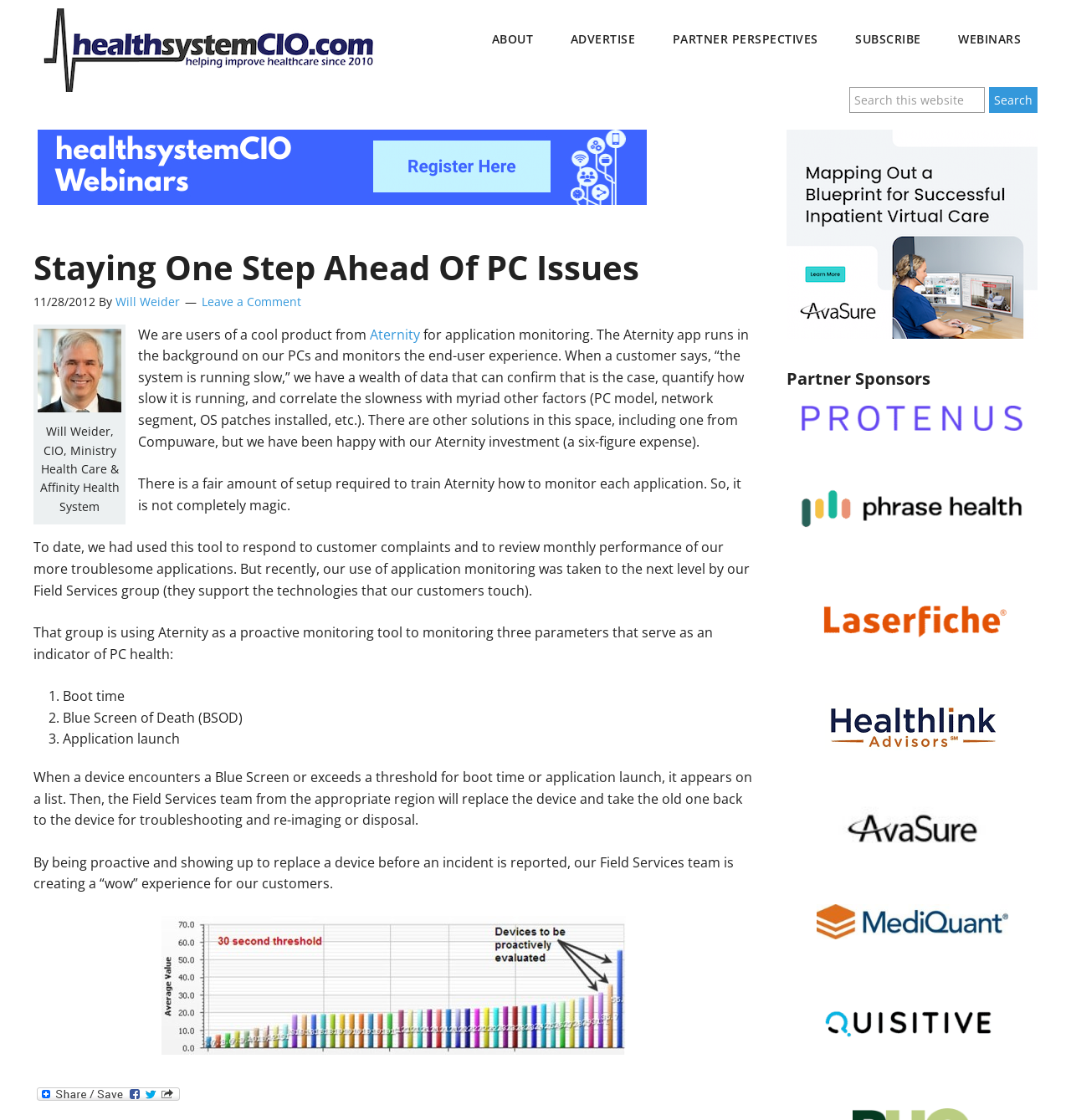Refer to the element description name="s" placeholder="Search this website" and identify the corresponding bounding box in the screenshot. Format the coordinates as (top-left x, top-left y, bottom-right x, bottom-right y) with values in the range of 0 to 1.

[0.793, 0.077, 0.92, 0.101]